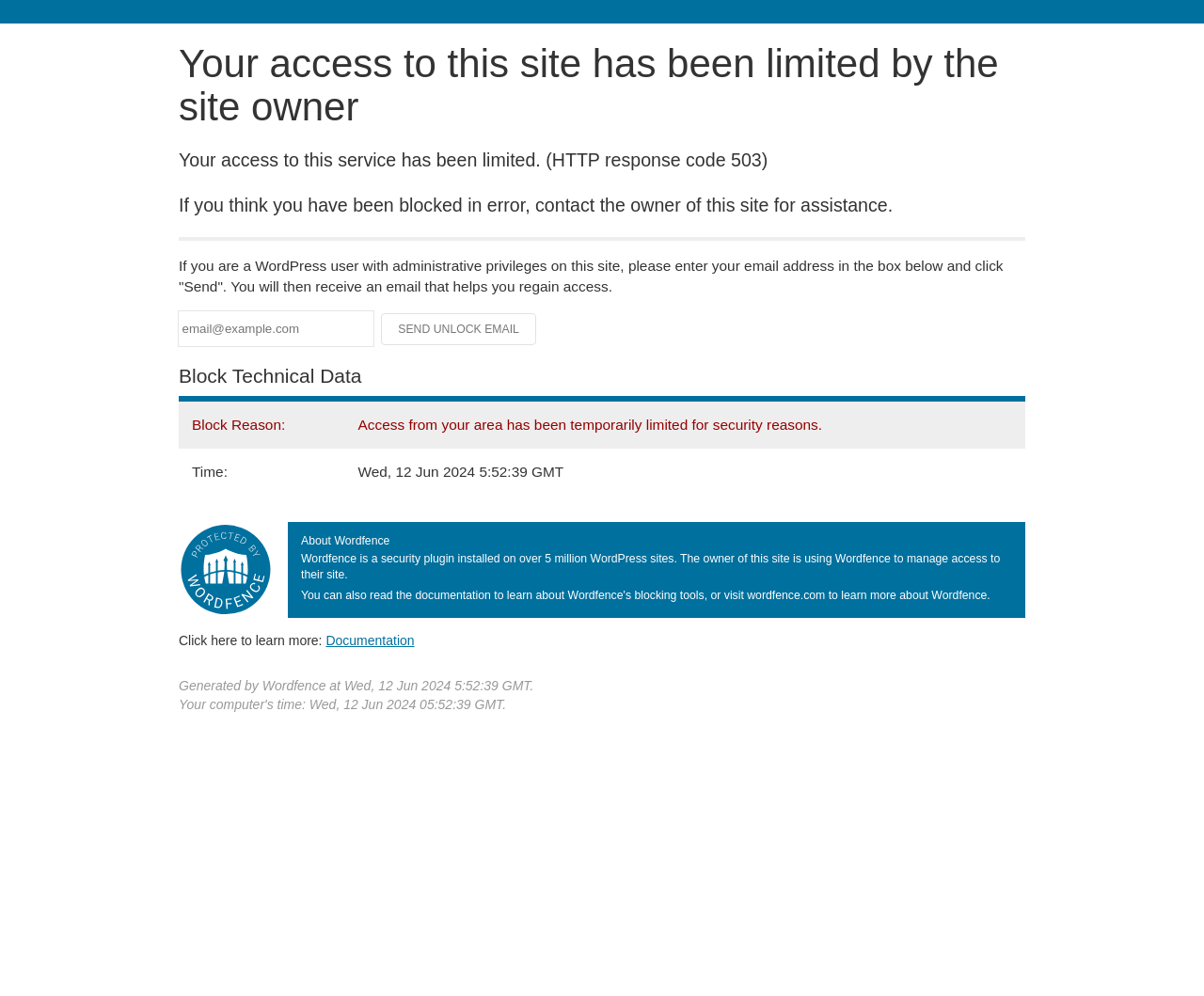Describe the webpage meticulously, covering all significant aspects.

This webpage appears to be a blocked access page, indicating that the user's access to the site has been limited by the site owner. At the top of the page, there is a heading that displays the same message. Below this heading, there are three paragraphs of text explaining the reason for the block, how to regain access, and what to do if you are a WordPress user with administrative privileges.

A horizontal separator line divides the text from the input field and button below. The input field is a textbox where the user can enter their email address, and a "Send Unlock Email" button is located to the right of the input field, although it is currently disabled.

Further down the page, there is a heading titled "Block Technical Data" followed by a table with two rows. The table displays technical information about the block, including the block reason and the time of the block.

To the right of the table, there is an image. Below the image, there is a heading titled "About Wordfence" followed by a paragraph of text describing what Wordfence is and its purpose. There is also a link to learn more about Wordfence.

At the bottom of the page, there are two lines of text, one indicating that the page was generated by Wordfence and the other displaying the date and time the page was generated.